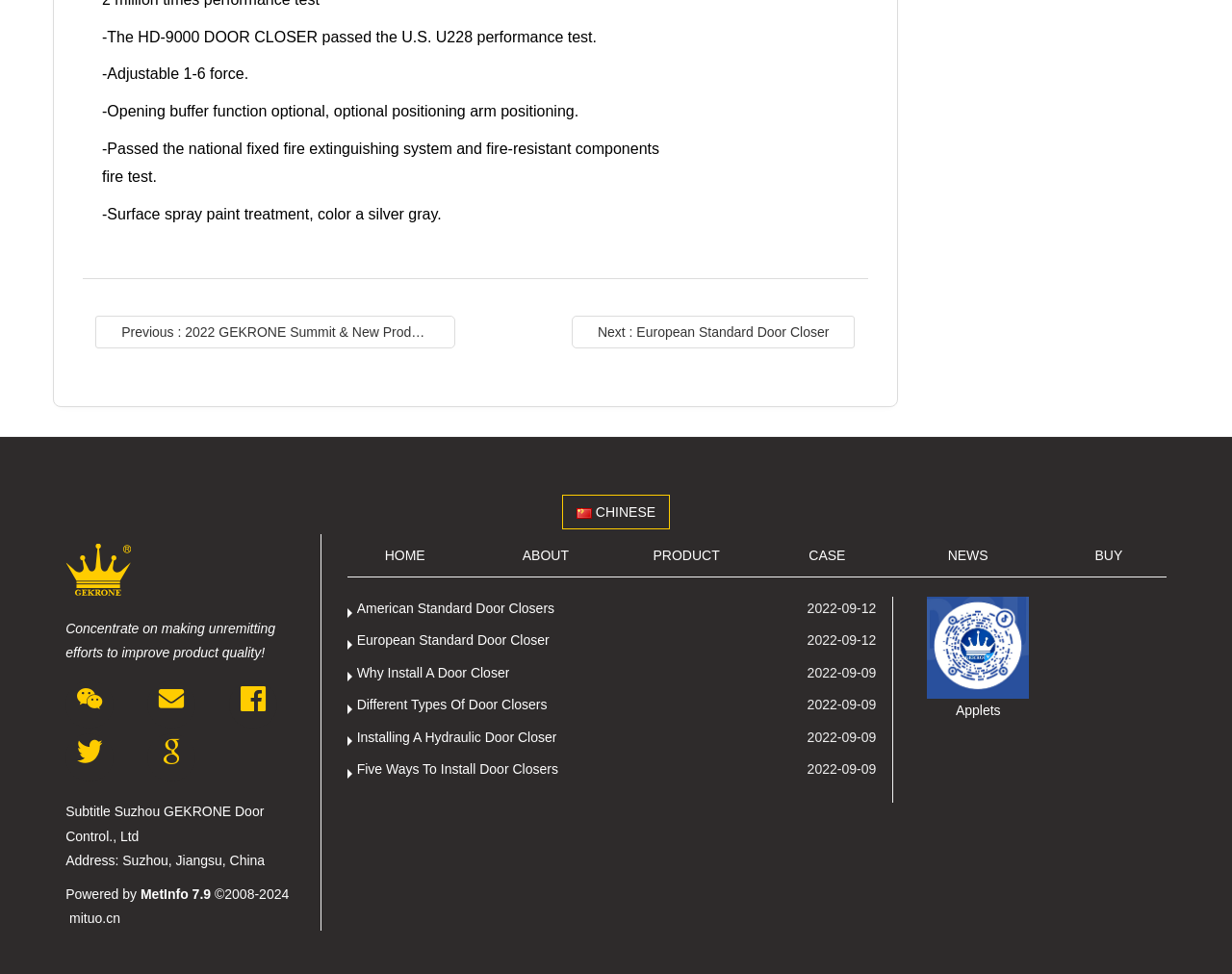Based on the image, provide a detailed and complete answer to the question: 
What is the color of the HD-9000 door closer?

The color of the HD-9000 door closer is mentioned in the fifth StaticText element, which states 'Surface spray paint treatment, color a silver gray.' This indicates that the door closer has a silver gray color.